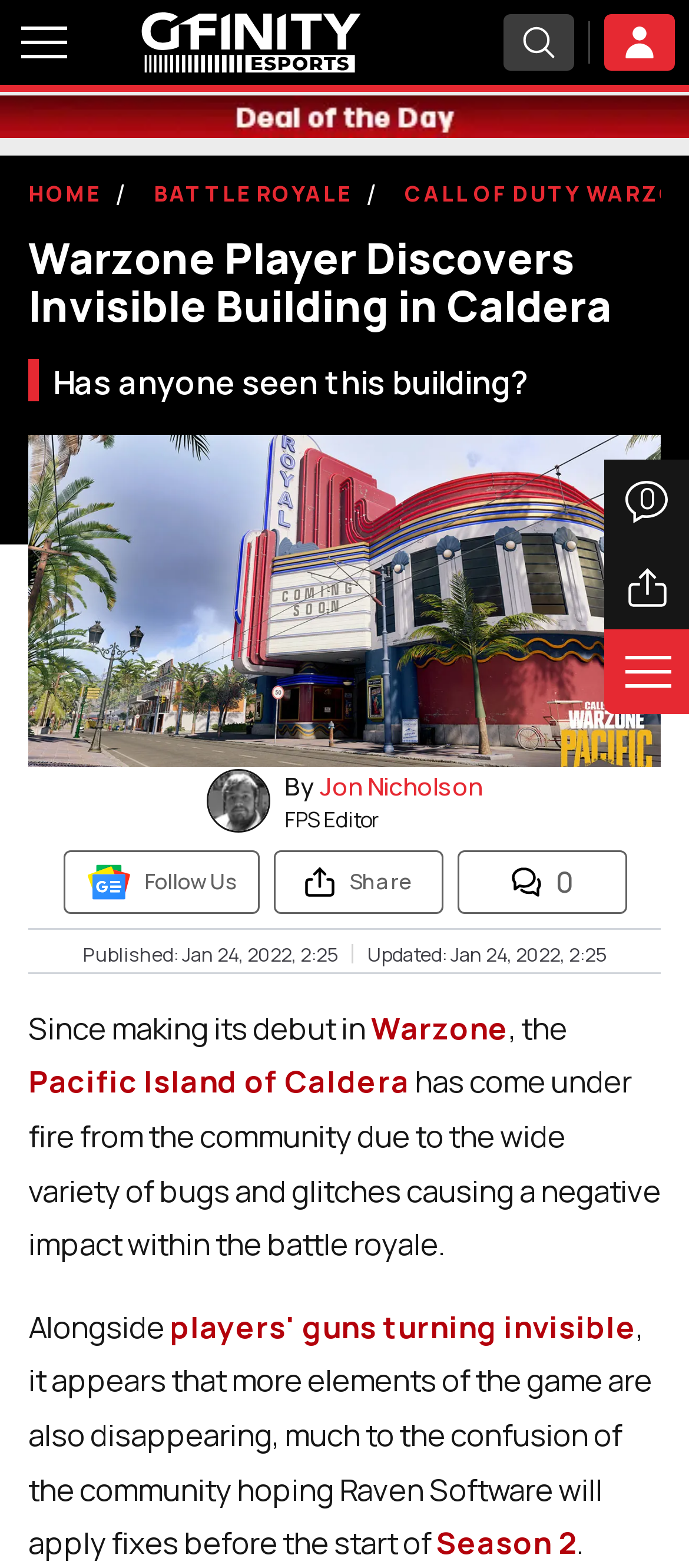Deliver a detailed narrative of the webpage's visual and textual elements.

The webpage is about a news article discussing a Warzone player's discovery of an invisible building in Caldera. At the top left corner, there is a button to toggle the menu, and next to it, the Gfinity Esports logo is displayed. On the top right corner, there are three buttons: a search button, a button with an image, and another button with an image.

Below the top section, there is a large banner that spans the entire width of the page, containing a figure and a link. Underneath the banner, there are several buttons and links, including a "show comments" button, an "article share" button, and a button with links to "HOME", "BATTLE ROYALE", and other sections.

The main article title, "Warzone Player Discovers Invisible Building in Caldera", is displayed prominently in the middle of the page. Below the title, there is a question "Has anyone seen this building?" followed by a figure and several paragraphs of text discussing the issue of invisible buildings in Warzone.

On the right side of the page, there are several elements, including a figure, a "Follow Us" link with an image, a "Share" button with an image, a button displaying the number of shares, and a timestamp indicating when the article was published and updated.

The article continues below, discussing the community's reaction to the bugs and glitches in Warzone, including players' guns turning invisible, and the hope that the issues will be fixed before the start of Season 2.